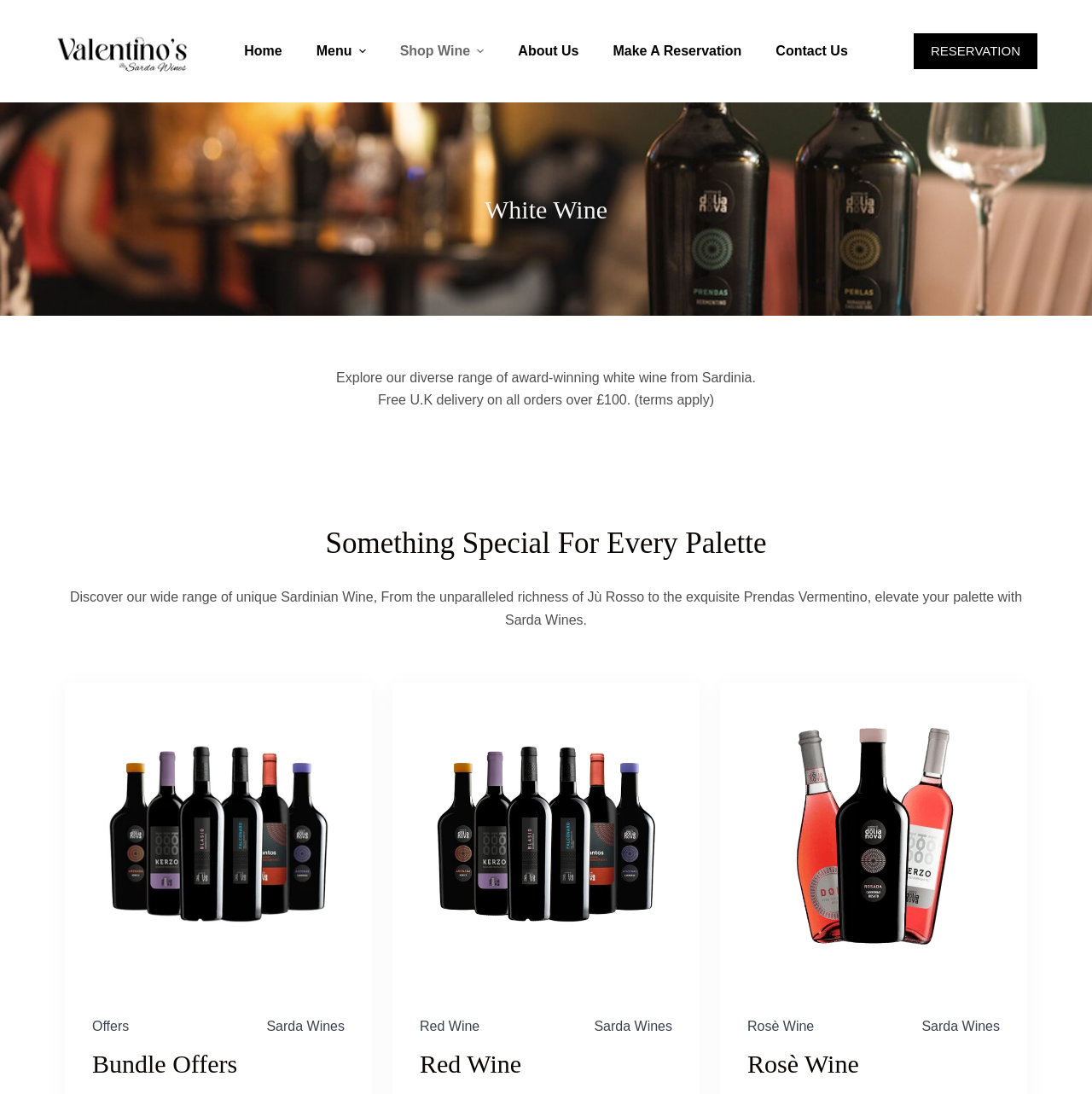Can you find the bounding box coordinates for the element to click on to achieve the instruction: "Click on the 'About Us' link"?

[0.459, 0.0, 0.546, 0.094]